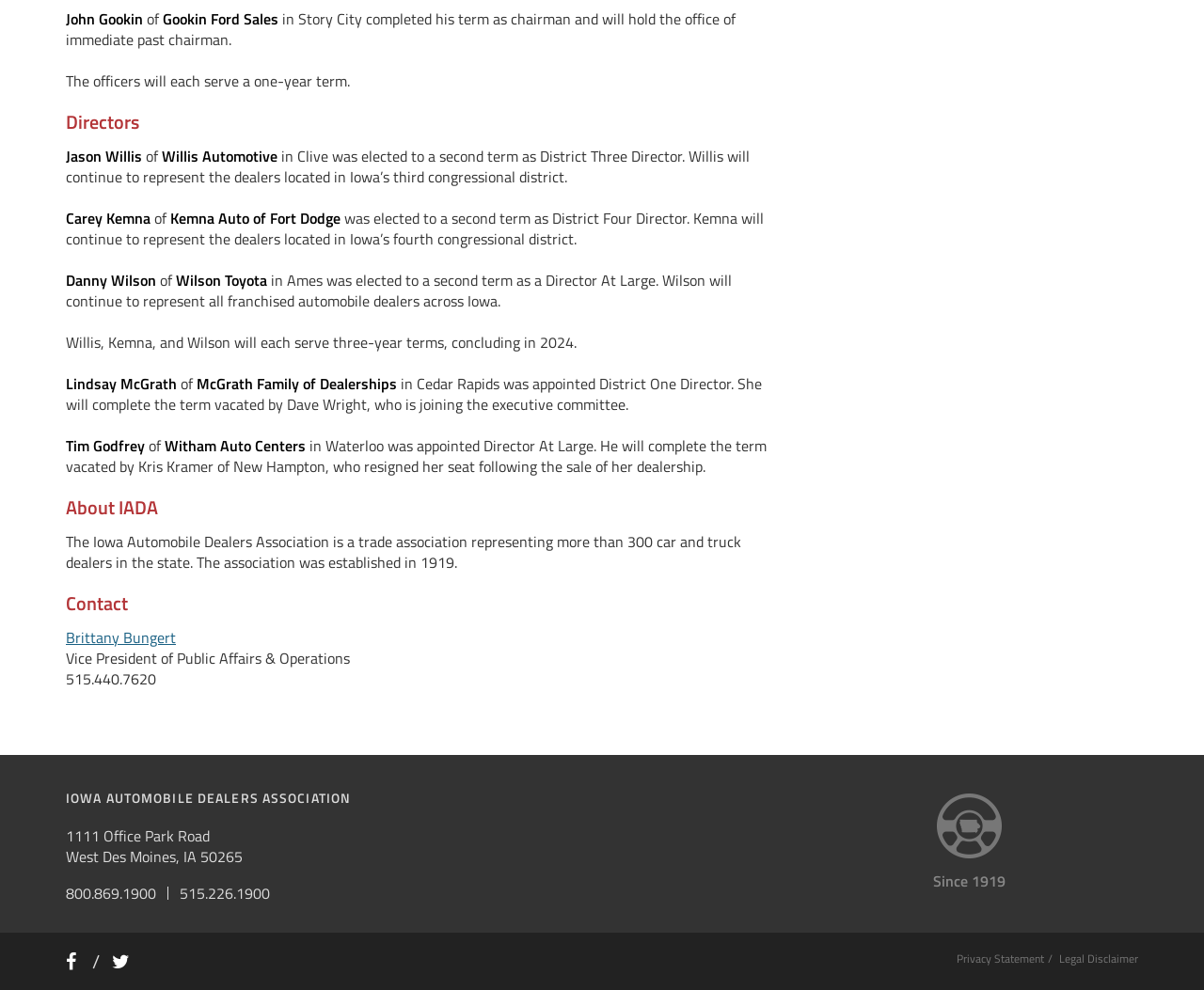Locate and provide the bounding box coordinates for the HTML element that matches this description: "34 views".

None